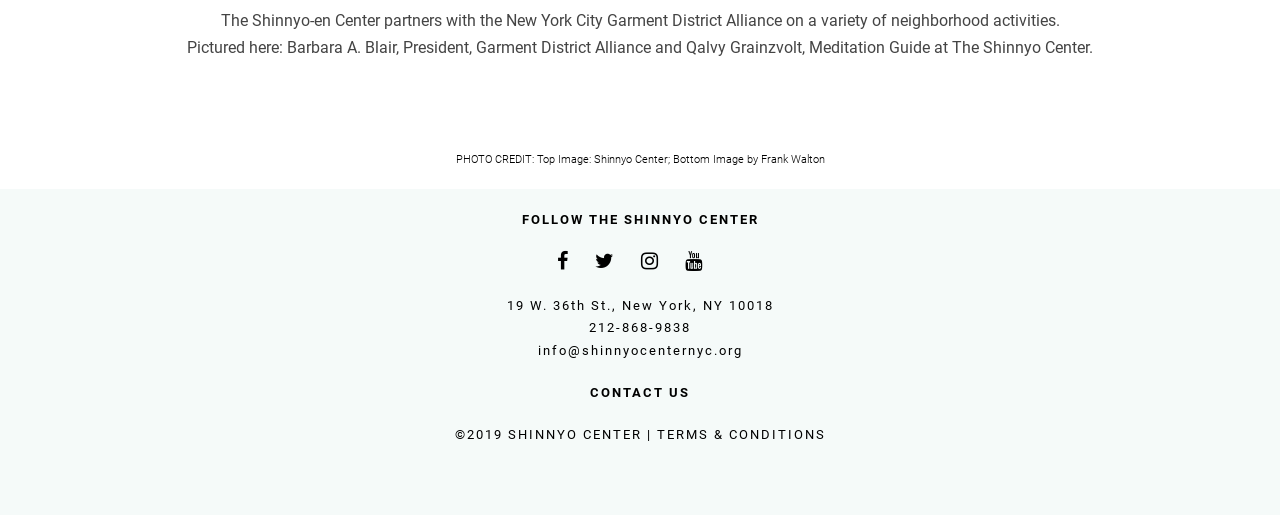Reply to the question with a single word or phrase:
What is the address of the Shinnyo Center?

19 W. 36th St., New York, NY 10018